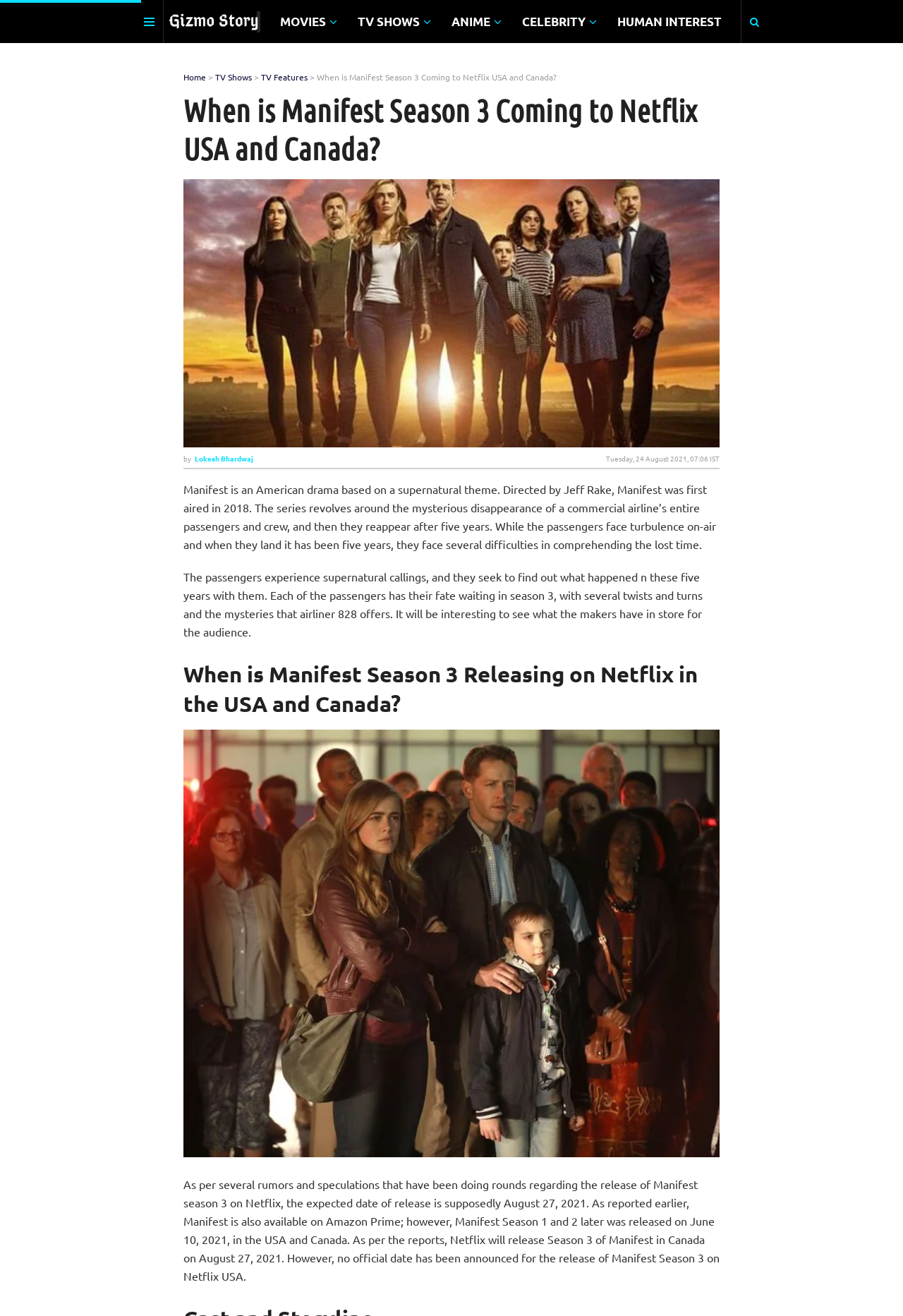Answer the question below with a single word or a brief phrase: 
What is the expected release date of Manifest Season 3 on Netflix in Canada?

August 27, 2021